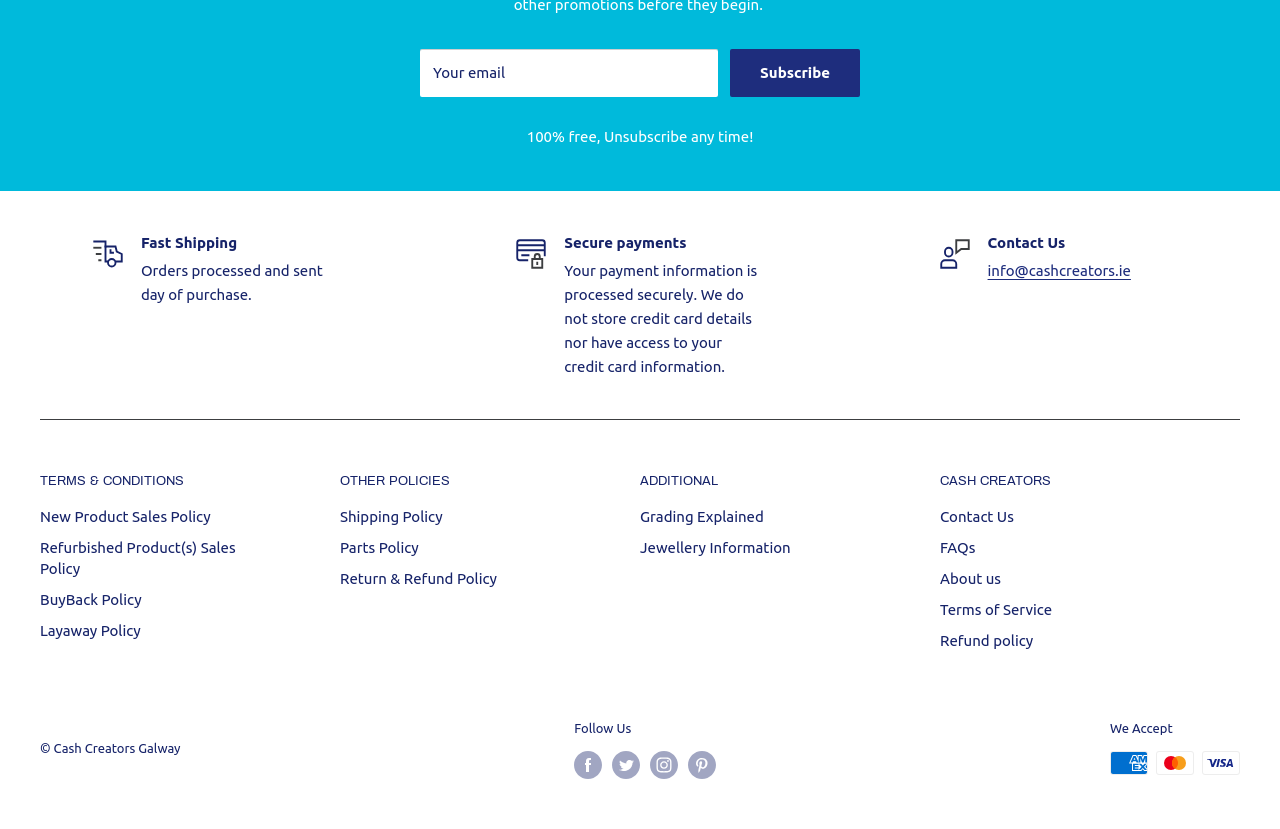Please specify the bounding box coordinates of the element that should be clicked to execute the given instruction: 'Follow us on Facebook'. Ensure the coordinates are four float numbers between 0 and 1, expressed as [left, top, right, bottom].

[0.449, 0.906, 0.471, 0.94]